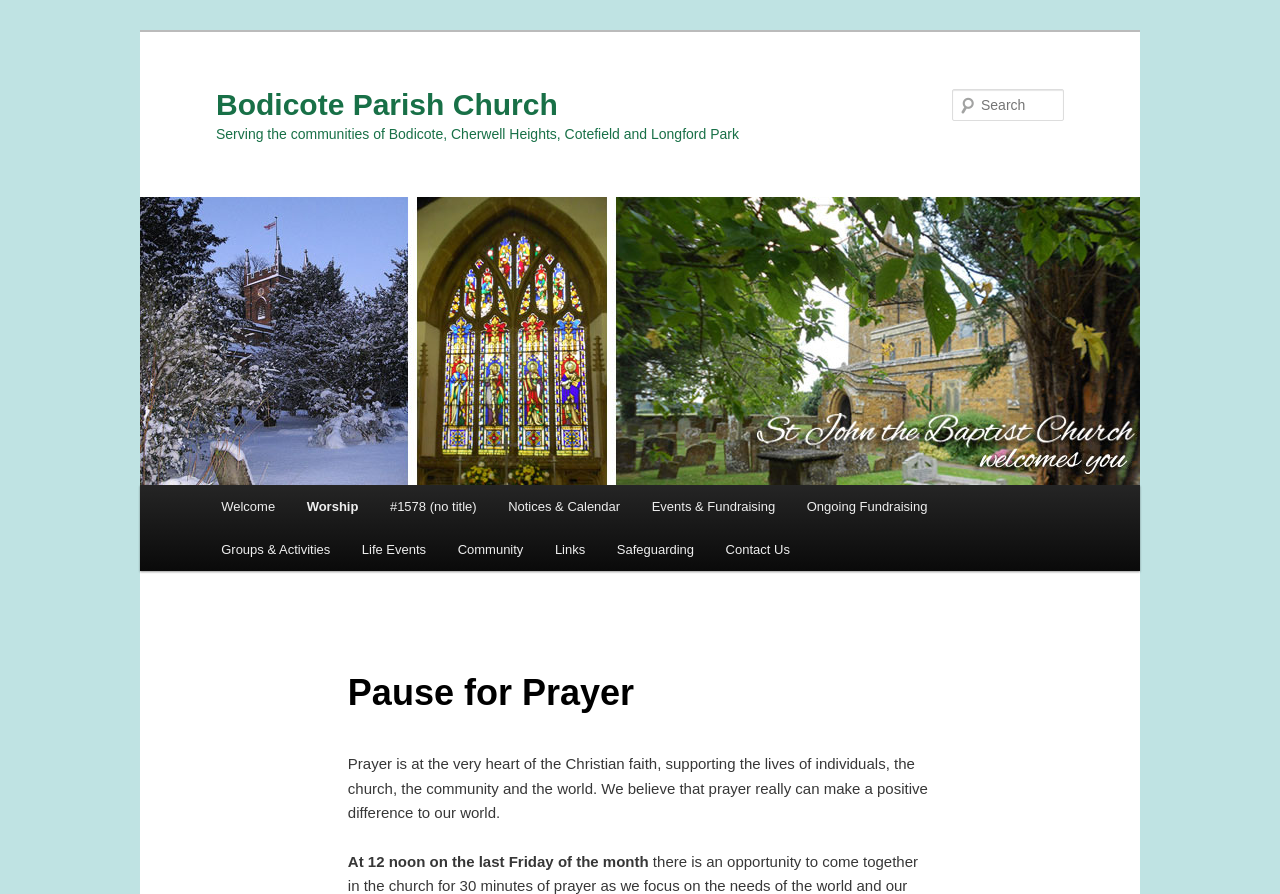Predict the bounding box coordinates for the UI element described as: "Welcome". The coordinates should be four float numbers between 0 and 1, presented as [left, top, right, bottom].

[0.16, 0.542, 0.227, 0.591]